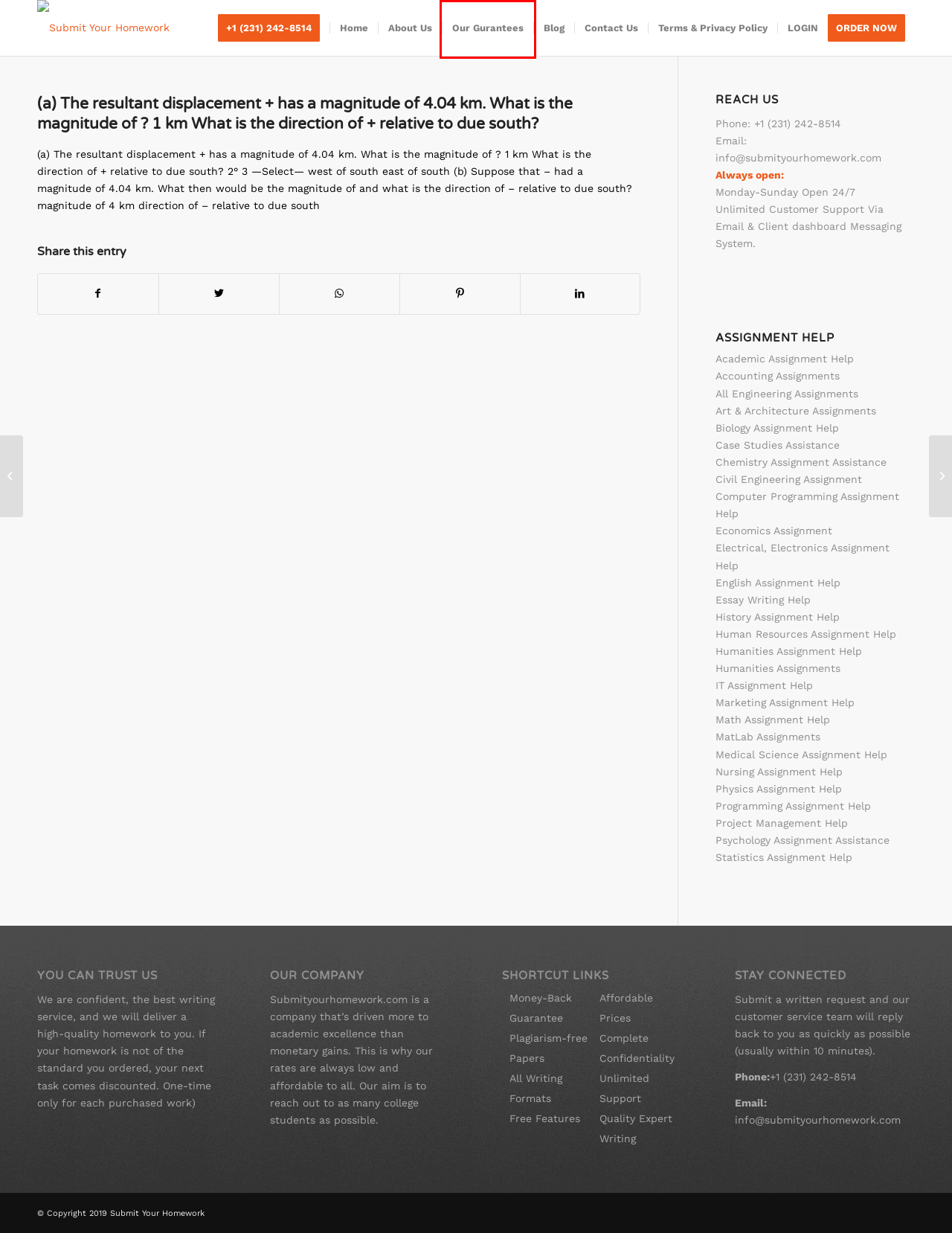You have been given a screenshot of a webpage, where a red bounding box surrounds a UI element. Identify the best matching webpage description for the page that loads after the element in the bounding box is clicked. Options include:
A. About Us – Submit Your Homework
B. Diagnosis of mental Ill patients – Submit Your Homework
C. Our Gurantees – Submit Your Homework
D. submityourhomework.com
E. Blog – Submit Your Homework
F. Contact Us – Submit Your Homework
G. Submit Your Homework – The best, affordable assignment help service
H. What are the products obtained during respiration in animals? – Submit Your Homework

C